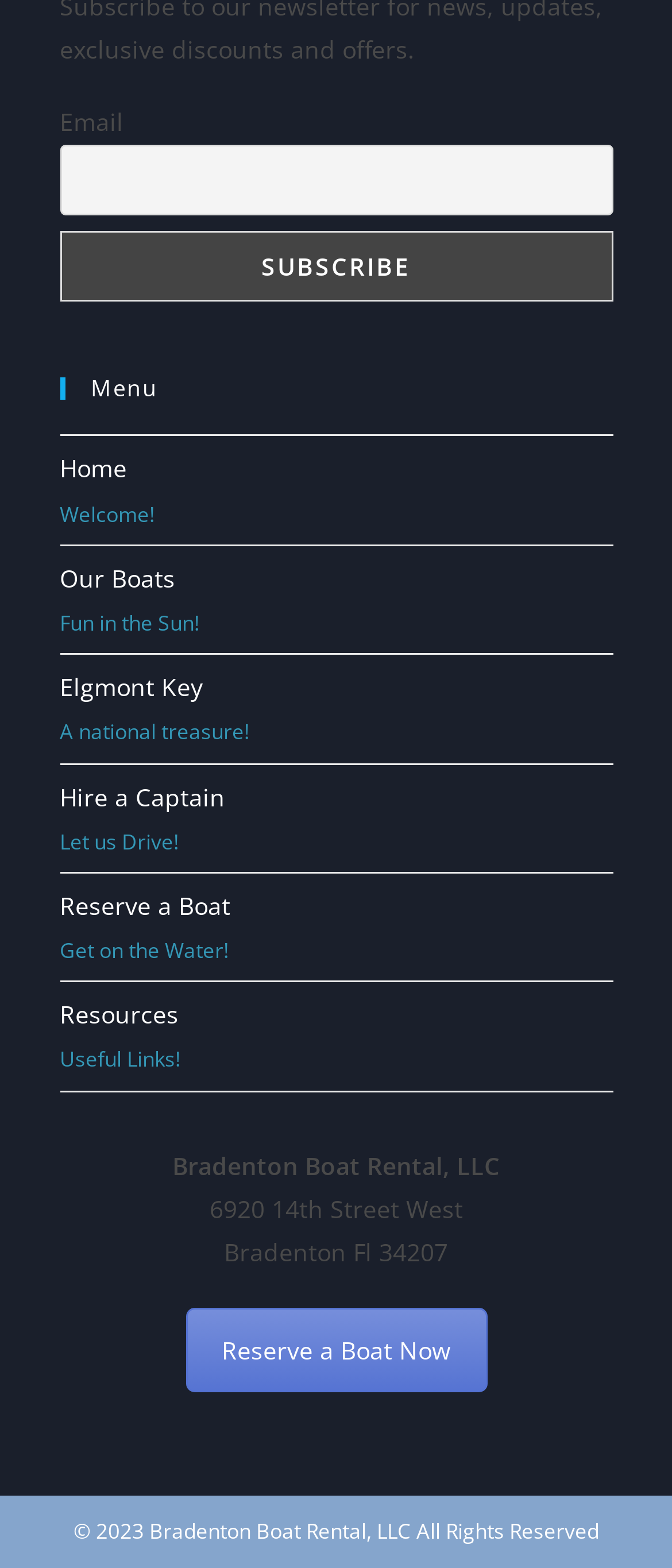Please specify the bounding box coordinates of the area that should be clicked to accomplish the following instruction: "Enter email address". The coordinates should consist of four float numbers between 0 and 1, i.e., [left, top, right, bottom].

[0.088, 0.092, 0.912, 0.137]